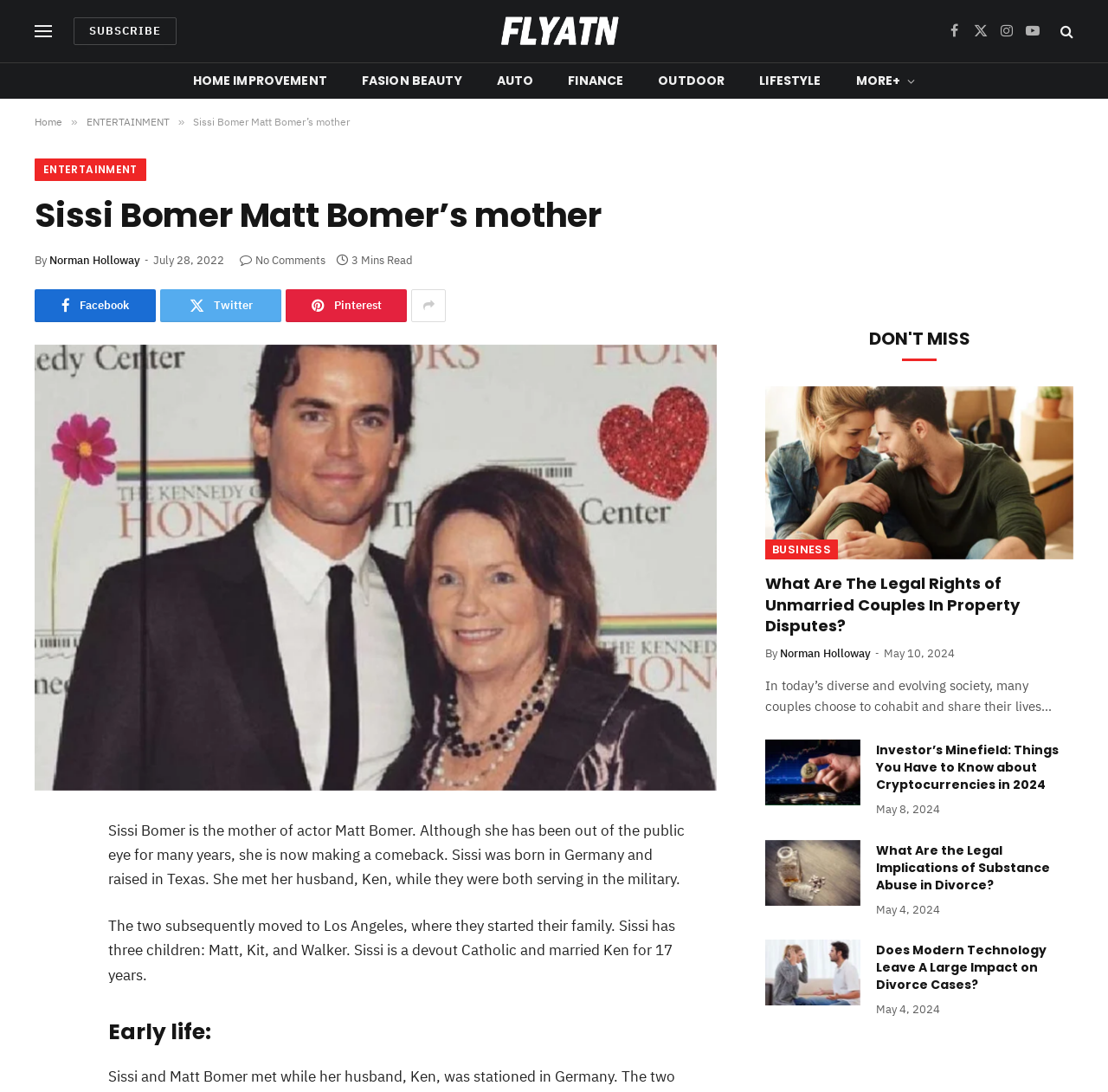Can you show the bounding box coordinates of the region to click on to complete the task described in the instruction: "Click on the 'SHARE' button"?

[0.034, 0.754, 0.065, 0.765]